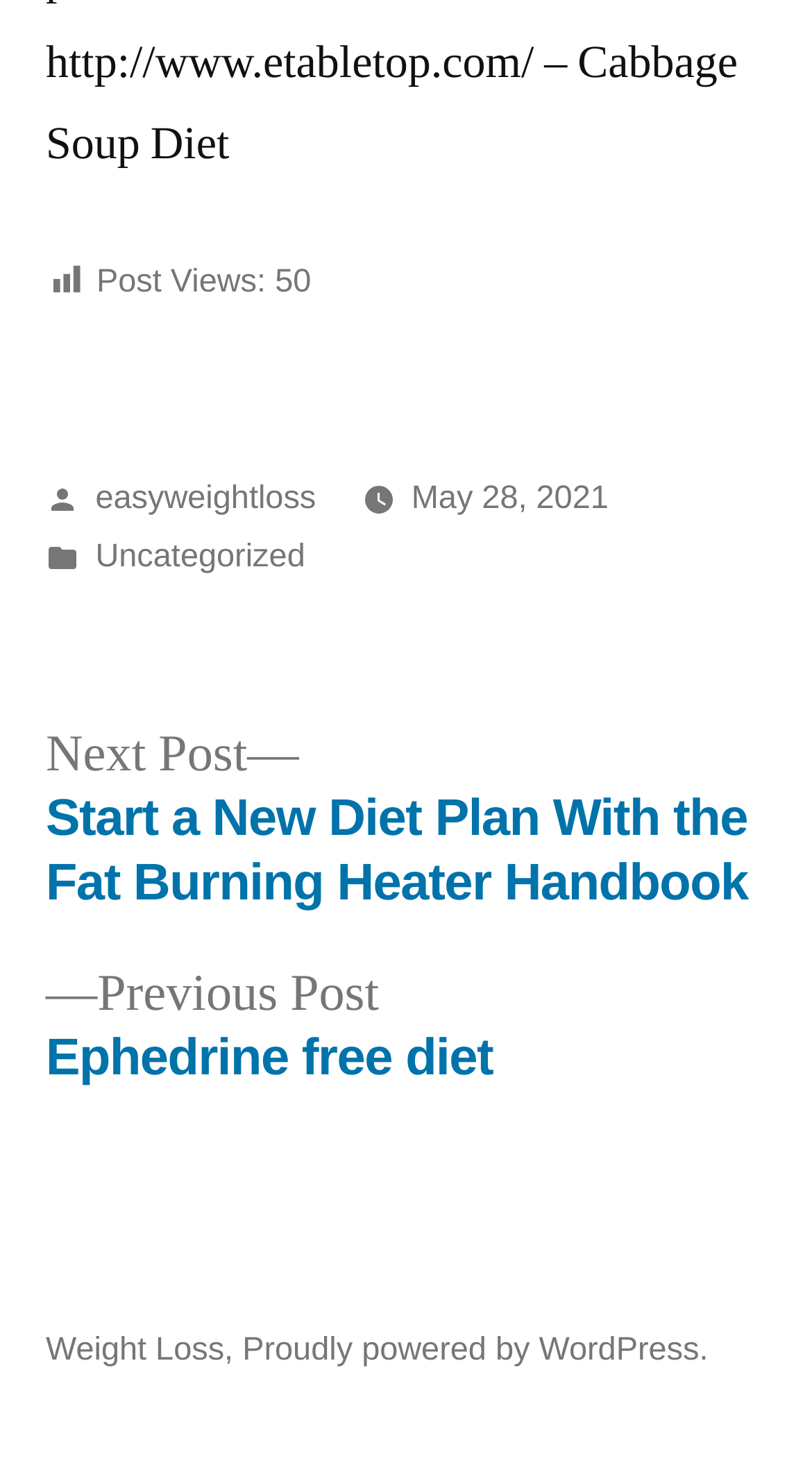Using the provided description Weight Loss, find the bounding box coordinates for the UI element. Provide the coordinates in (top-left x, top-left y, bottom-right x, bottom-right y) format, ensuring all values are between 0 and 1.

[0.056, 0.905, 0.276, 0.929]